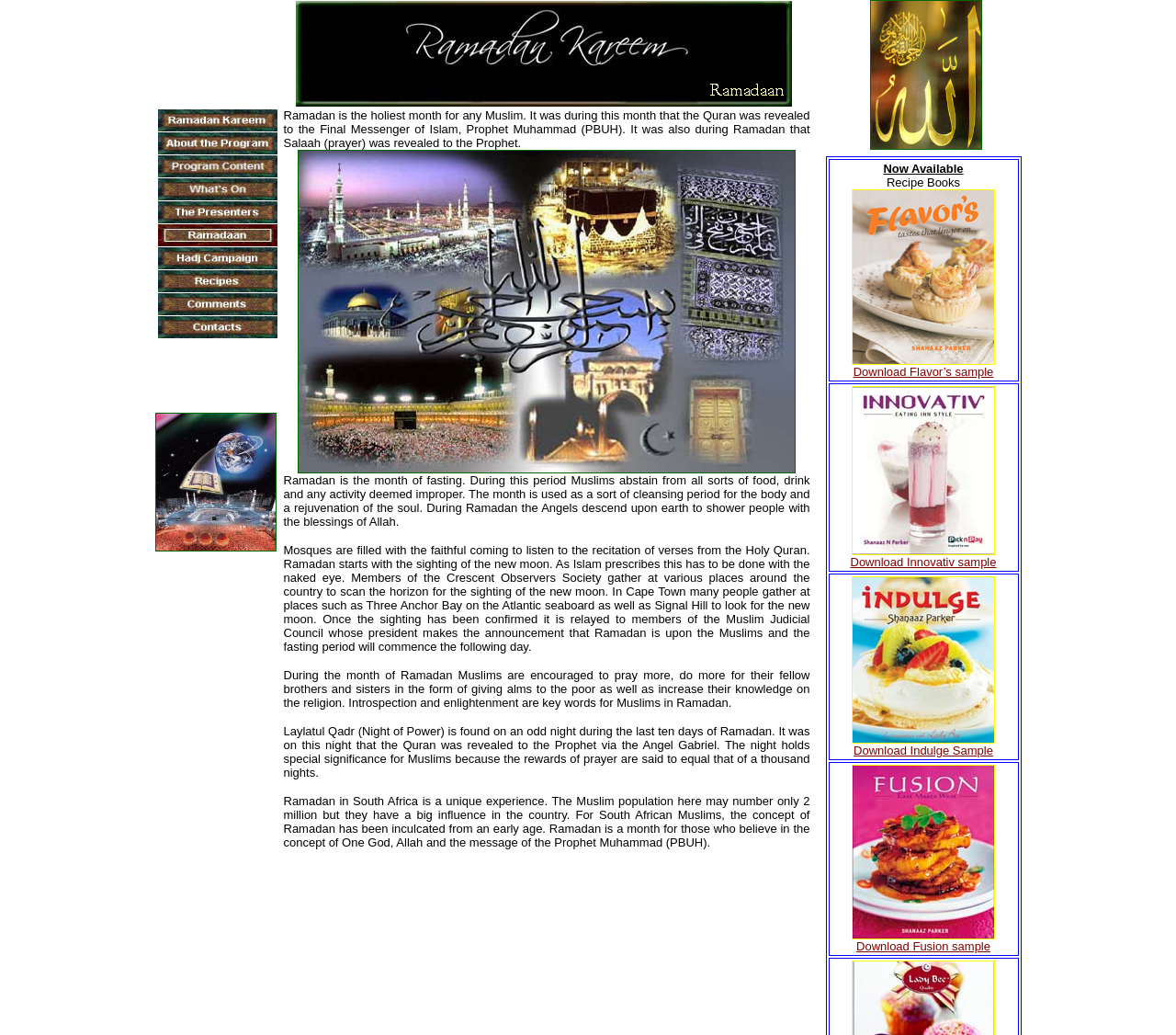Identify the bounding box coordinates of the area that should be clicked in order to complete the given instruction: "View About the Program". The bounding box coordinates should be four float numbers between 0 and 1, i.e., [left, top, right, bottom].

[0.134, 0.137, 0.236, 0.152]